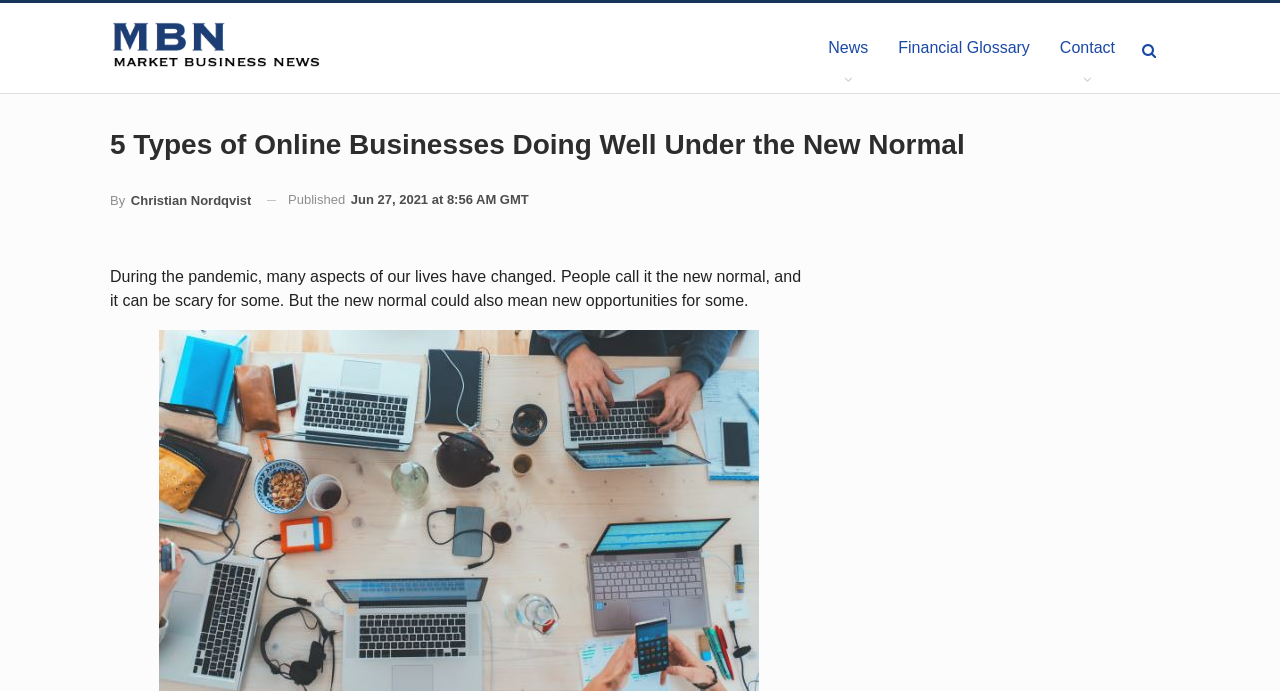Provide a one-word or short-phrase answer to the question:
How many links are in the top navigation bar?

3